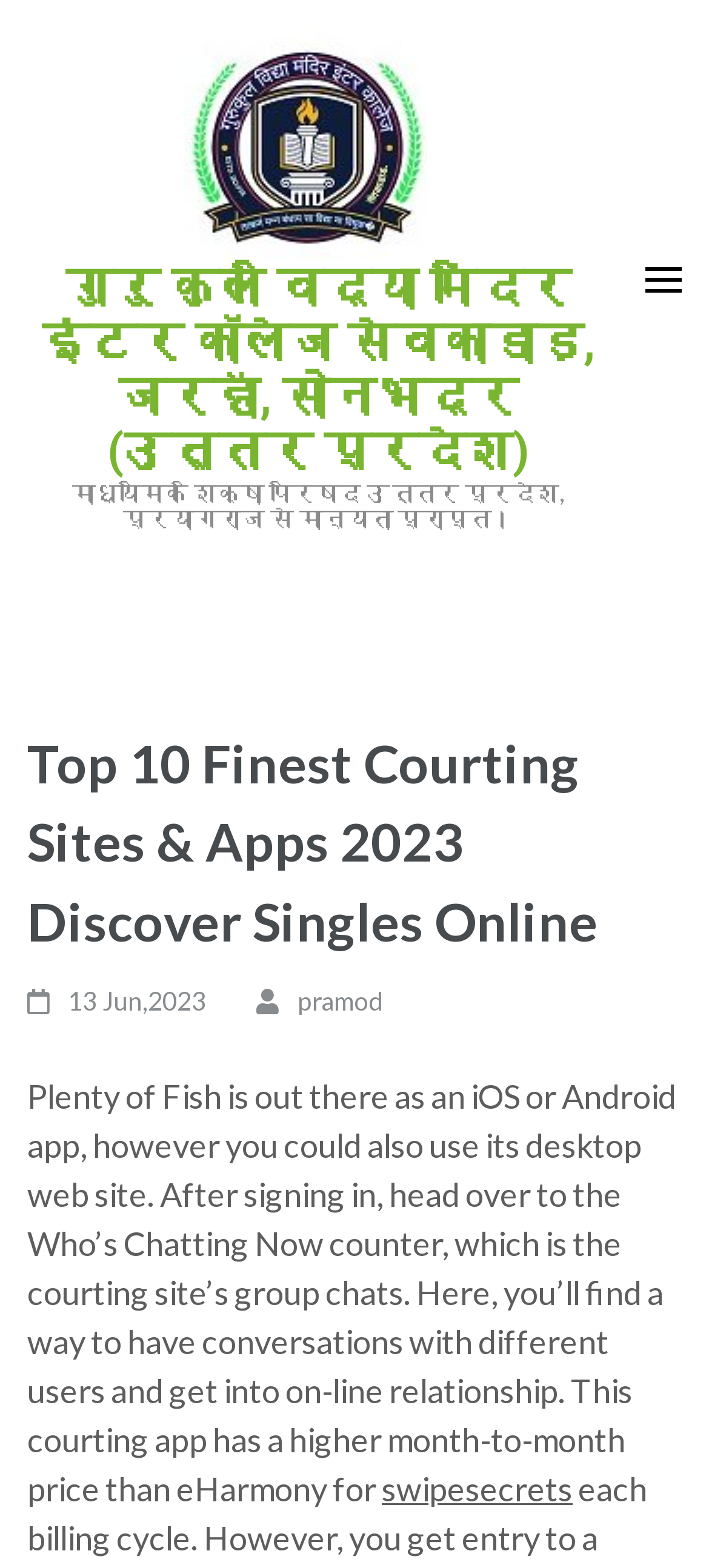Can you identify and provide the main heading of the webpage?

Top 10 Finest Courting Sites & Apps 2023 Discover Singles Online